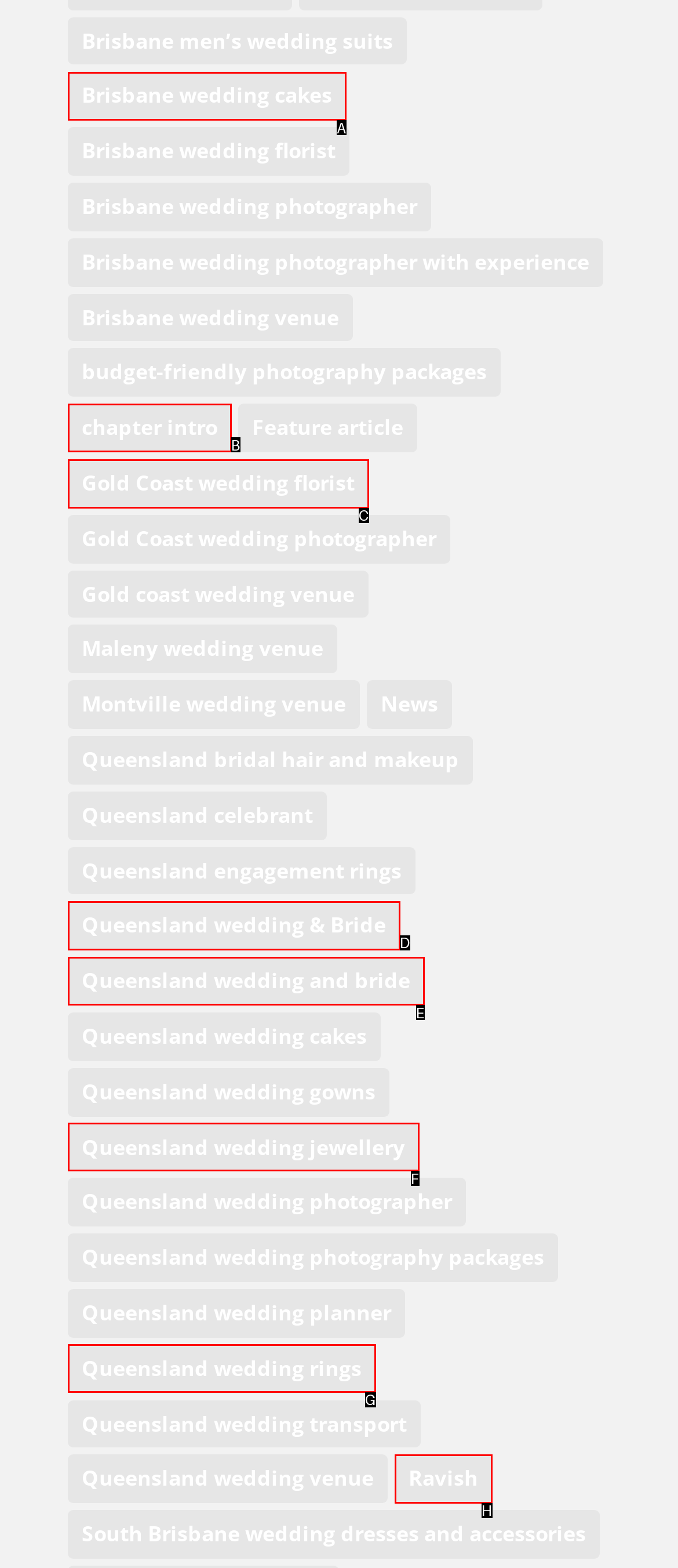Tell me the letter of the UI element I should click to accomplish the task: Check out Gold Coast wedding florist services based on the choices provided in the screenshot.

C